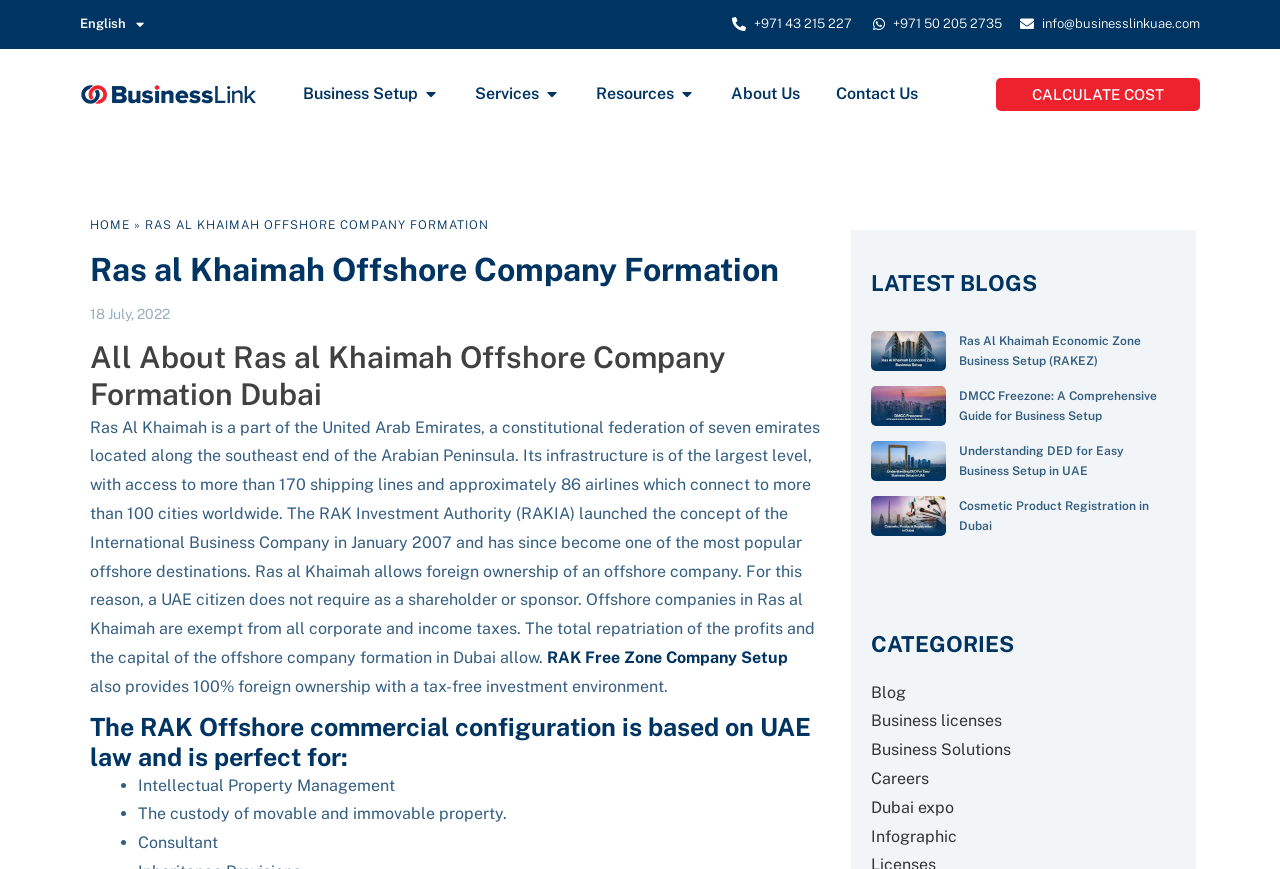Please find the bounding box coordinates (top-left x, top-left y, bottom-right x, bottom-right y) in the screenshot for the UI element described as follows: alt="Business Link UAE Logo"

[0.062, 0.079, 0.201, 0.138]